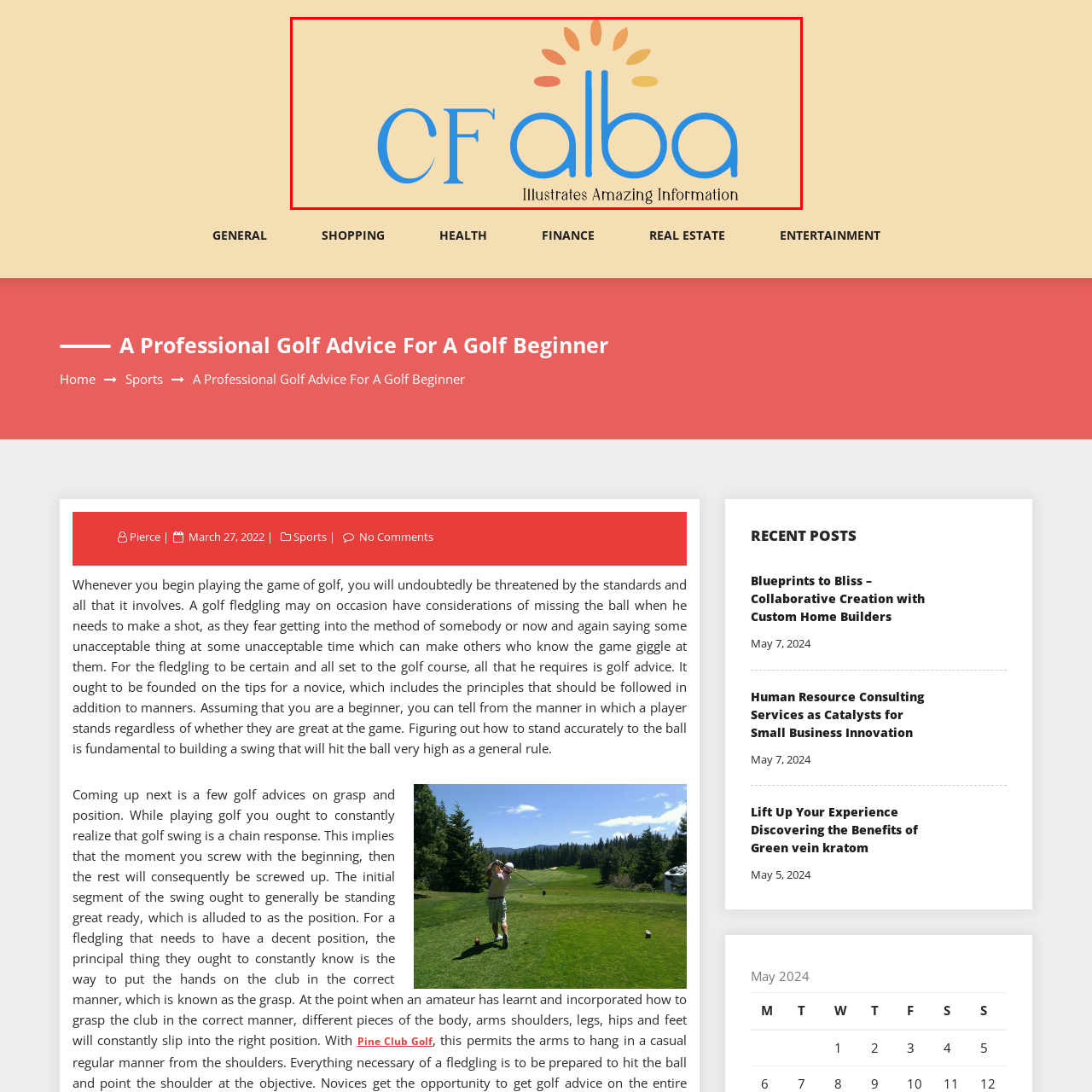Give an in-depth description of the image highlighted with the red boundary.

The image features the logo of "CF Alba," characterized by its vibrant typography and a creative design. The letters "CF" are styled in a bright blue shade, prominently standing out, while "alba" is presented in a softer blue hue, adding an appealing contrast. Above the text, a stylized sun motif emerges with rays in various shades of orange and yellow, symbolizing creativity and illumination. The tagline "Illustrates Amazing Information" is elegantly positioned beneath the main title in a simplified font, suggesting that the platform aims to provide insightful content. The overall design communicates a friendly and informative vibe, making it inviting for users seeking professional guidance.